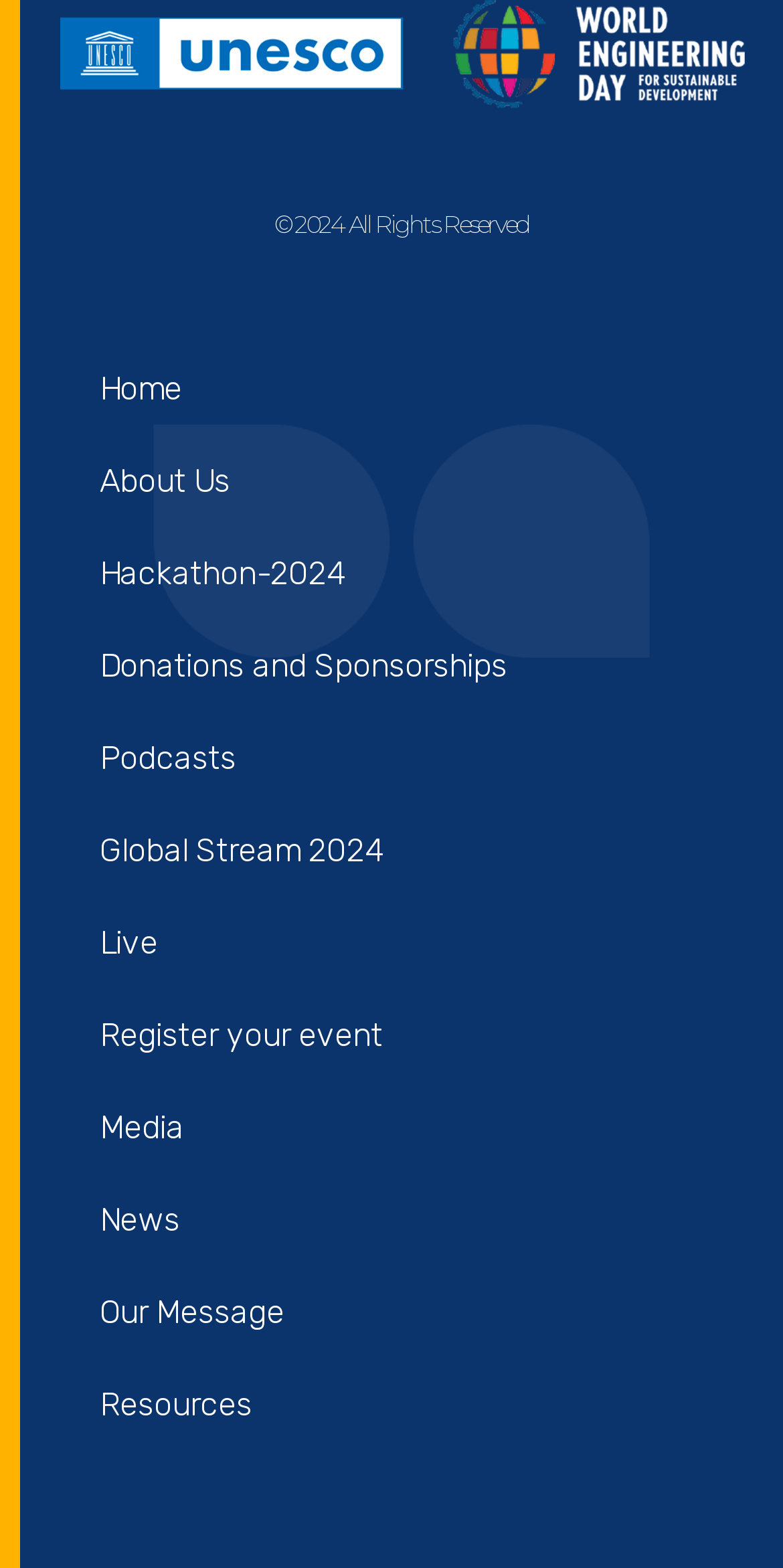Indicate the bounding box coordinates of the element that must be clicked to execute the instruction: "Go to Free intro". The coordinates should be given as four float numbers between 0 and 1, i.e., [left, top, right, bottom].

None